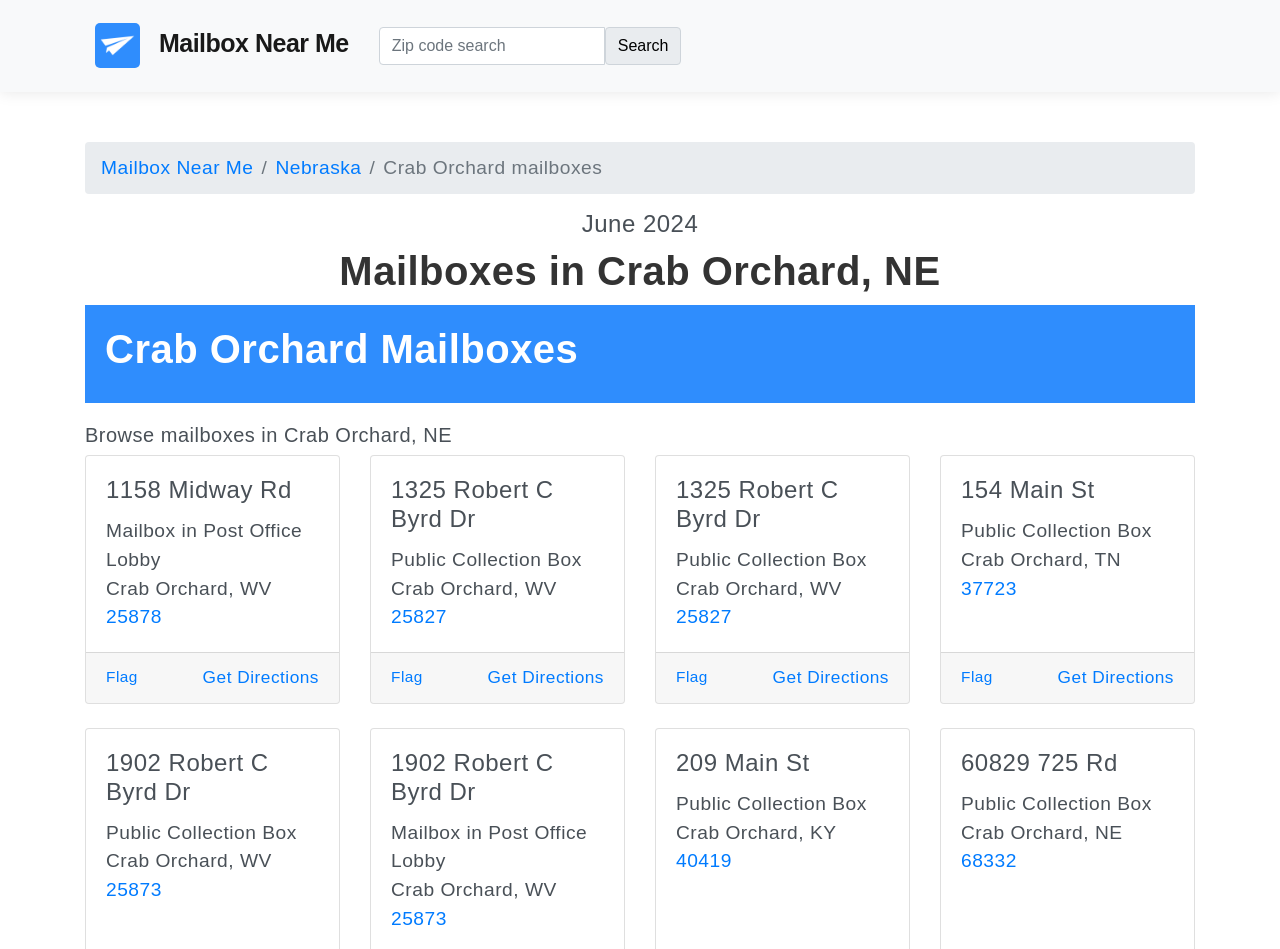Please determine the bounding box coordinates of the section I need to click to accomplish this instruction: "Get directions to 1158 Midway Rd".

[0.158, 0.703, 0.249, 0.724]